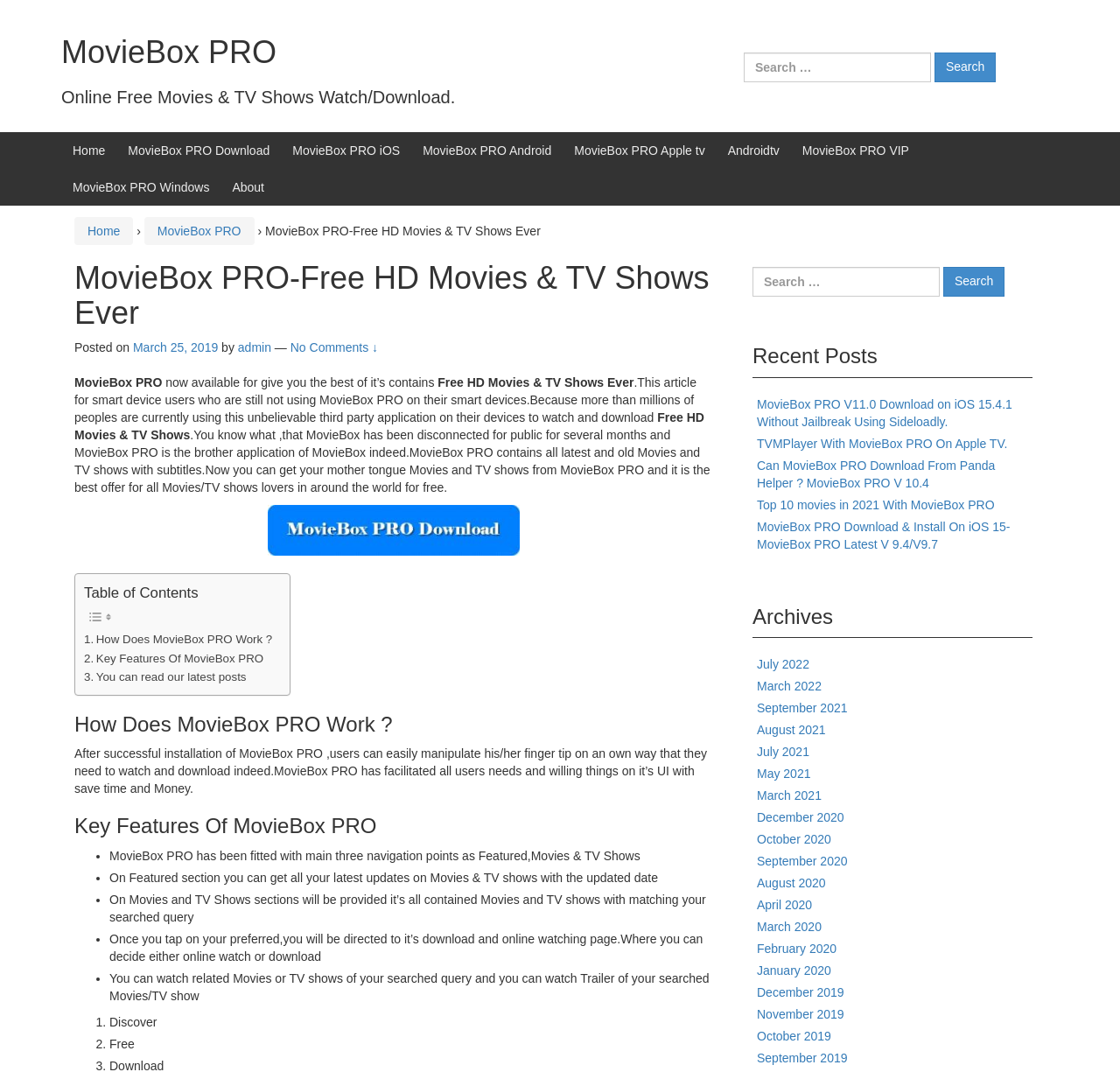Answer the question with a brief word or phrase:
How many recent posts are listed on the webpage?

Five